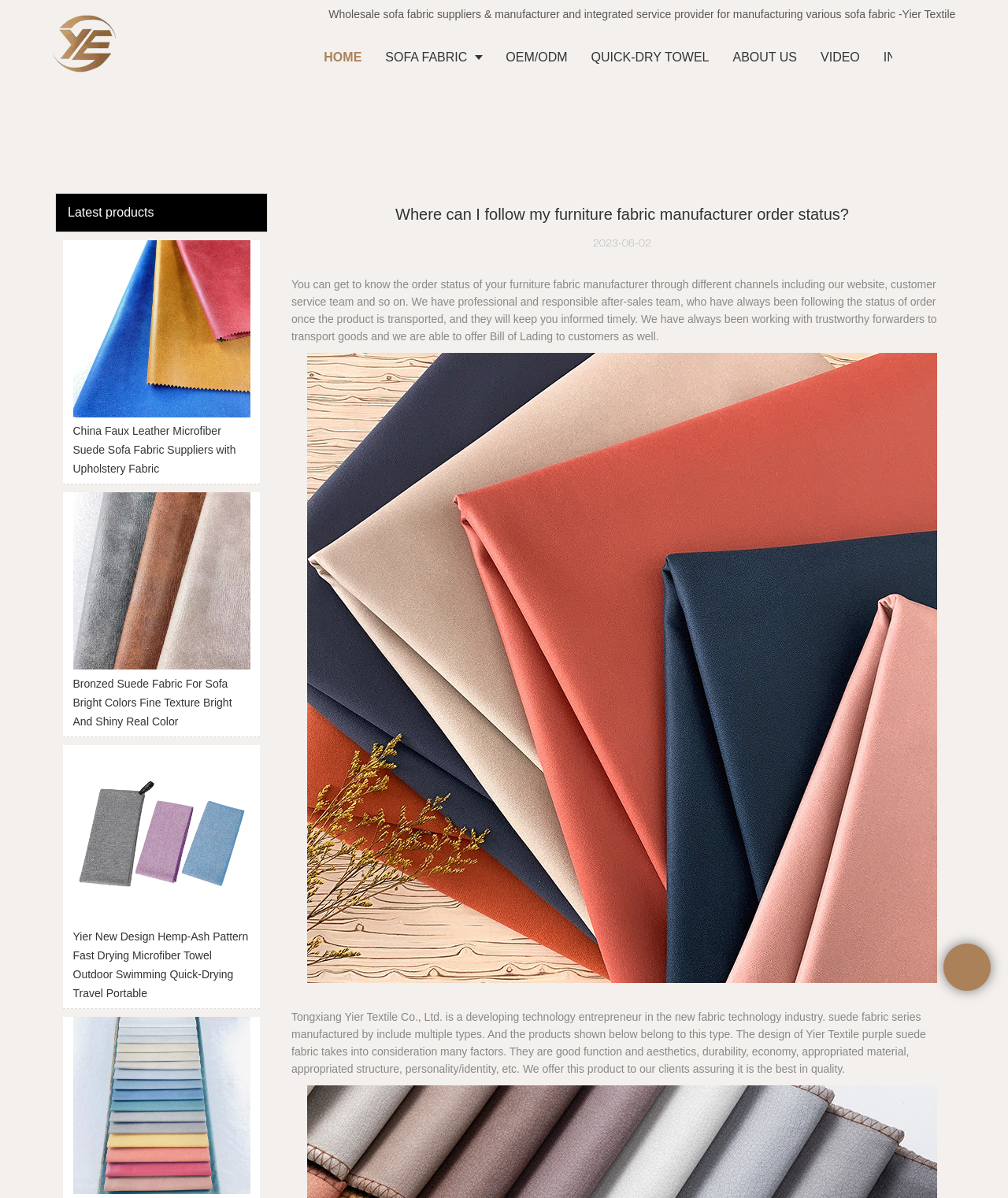Locate the bounding box coordinates of the element that should be clicked to fulfill the instruction: "Check the order status".

[0.392, 0.172, 0.842, 0.186]